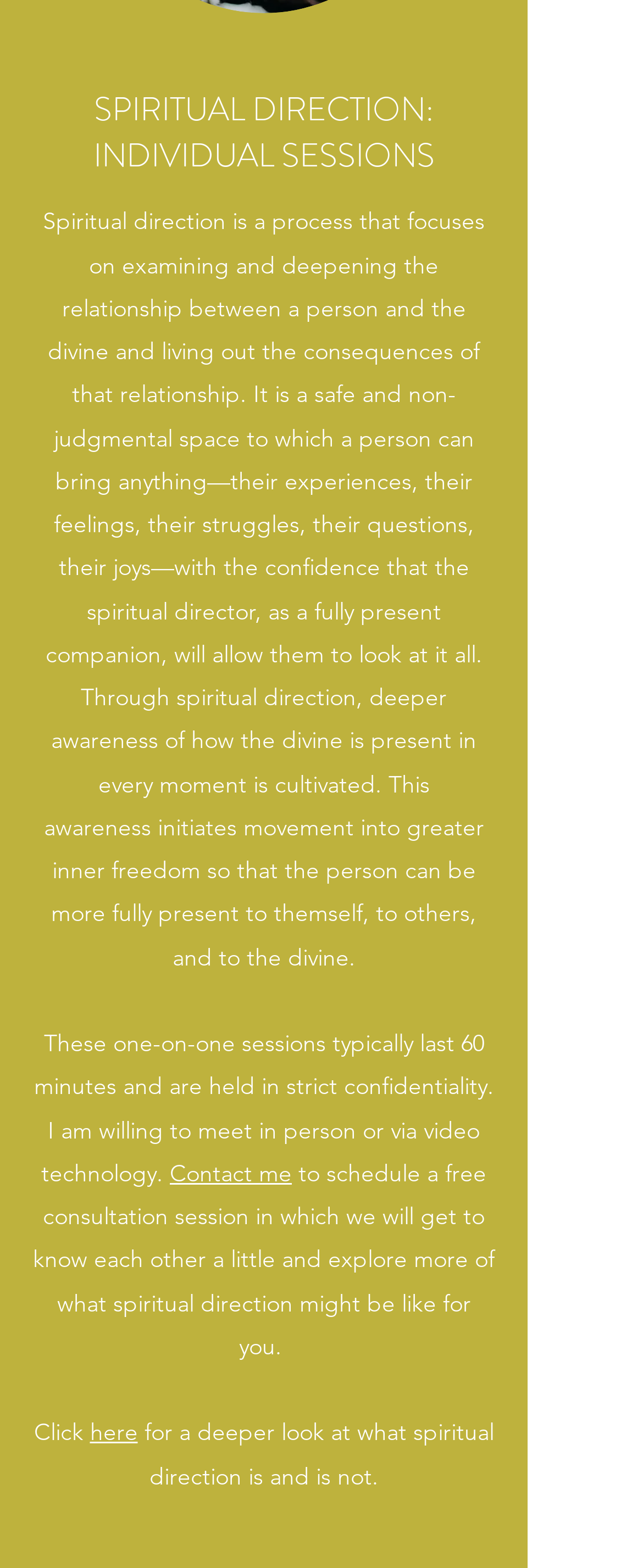What is the purpose of the free consultation session?
Answer with a single word or short phrase according to what you see in the image.

Get to know each other